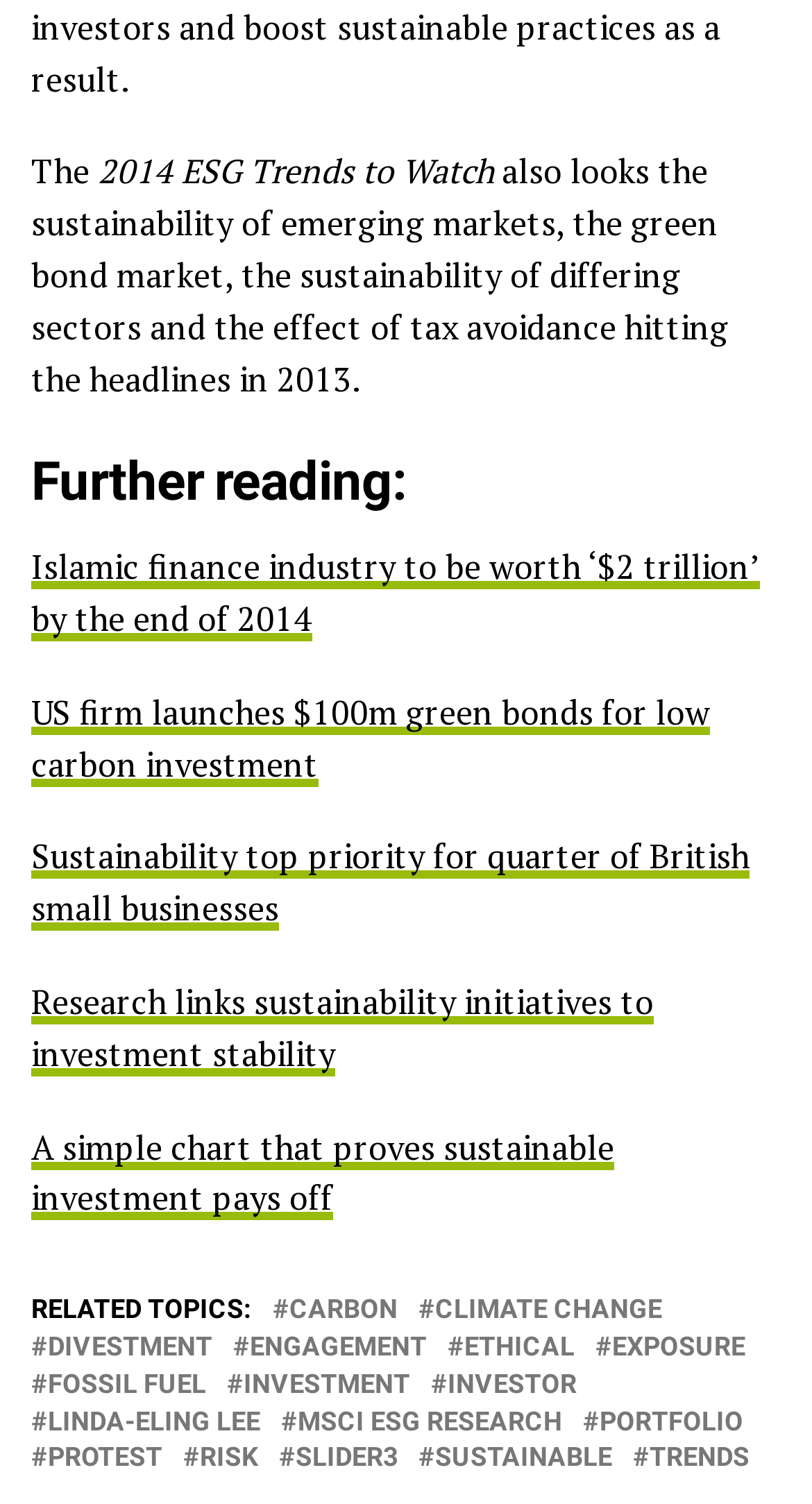Specify the bounding box coordinates of the element's area that should be clicked to execute the given instruction: "Read about ESG Trends to Watch". The coordinates should be four float numbers between 0 and 1, i.e., [left, top, right, bottom].

[0.223, 0.099, 0.608, 0.129]